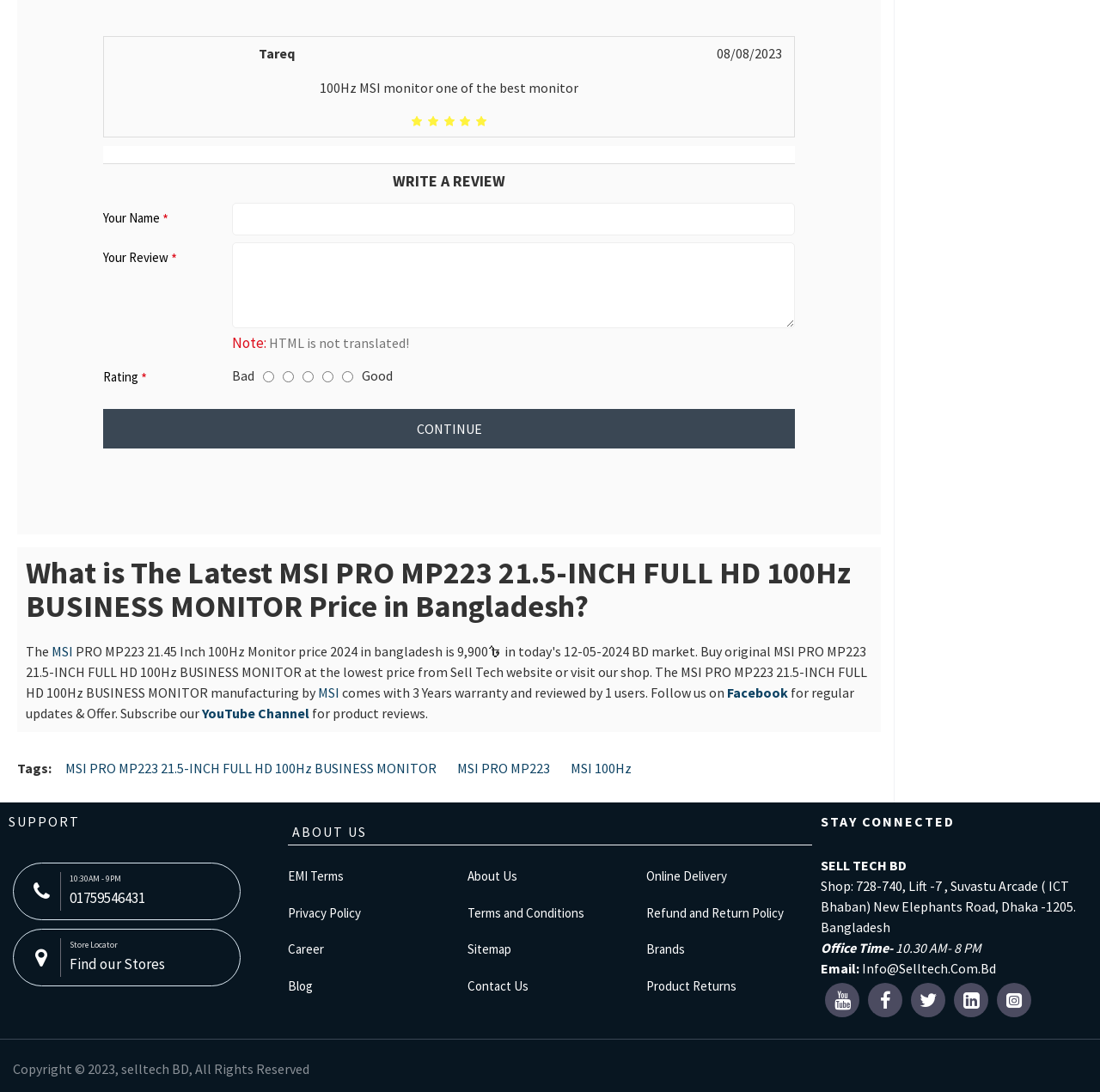Please identify the coordinates of the bounding box for the clickable region that will accomplish this instruction: "Write a review in the text box".

[0.211, 0.222, 0.723, 0.301]